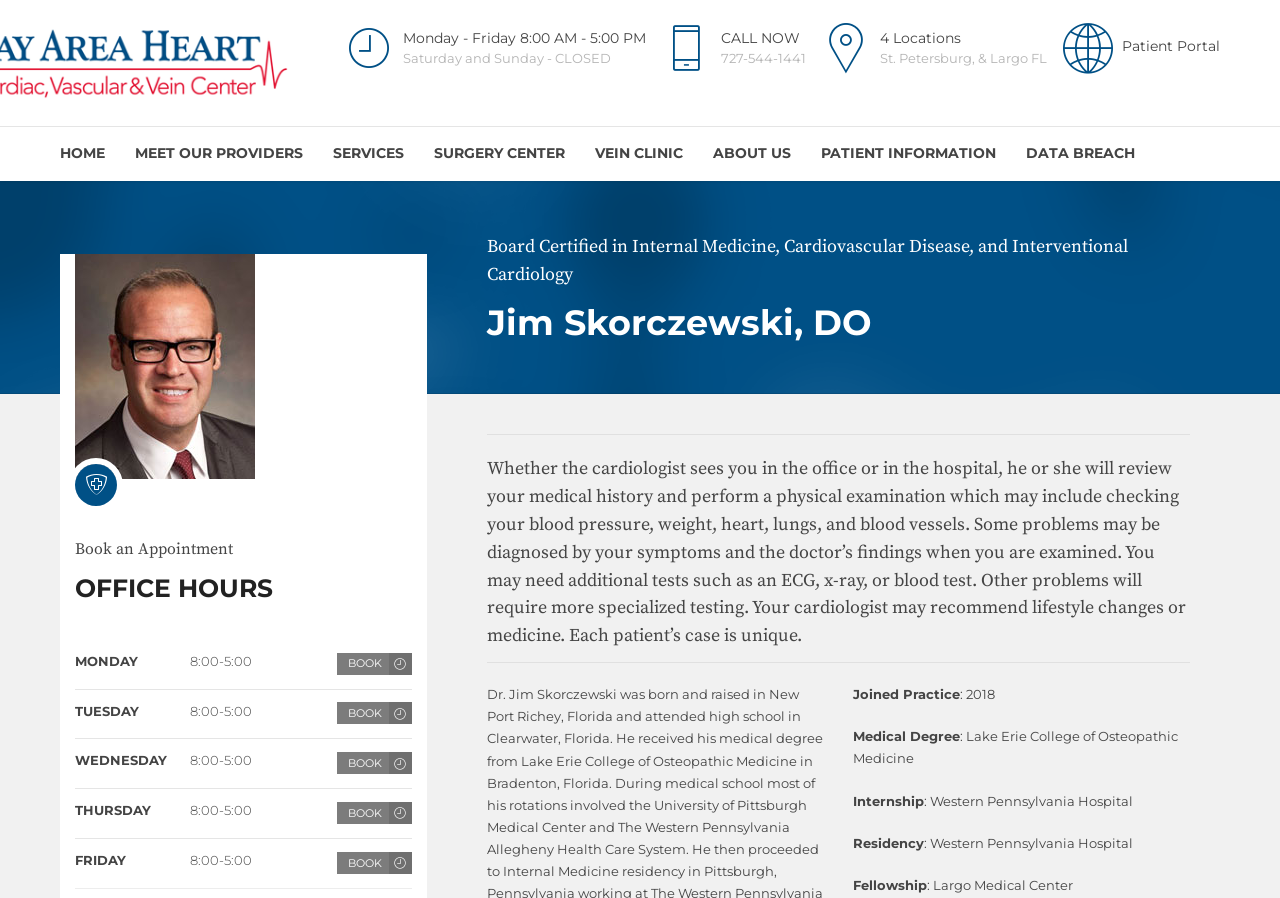Determine the bounding box coordinates of the clickable area required to perform the following instruction: "Click CALL NOW". The coordinates should be represented as four float numbers between 0 and 1: [left, top, right, bottom].

[0.513, 0.02, 0.63, 0.087]